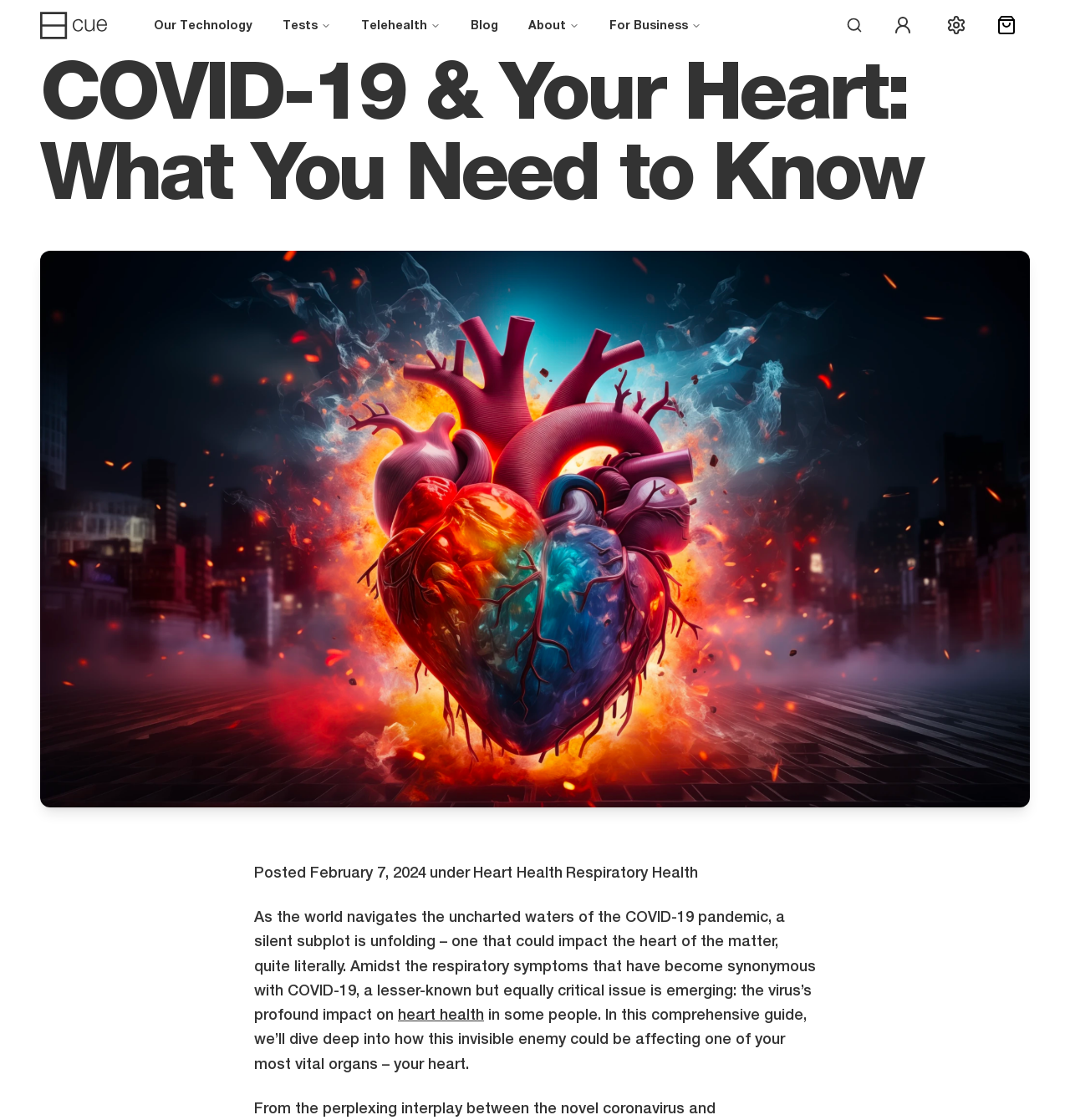Respond to the following question with a brief word or phrase:
What is the image above the article?

Cover Image